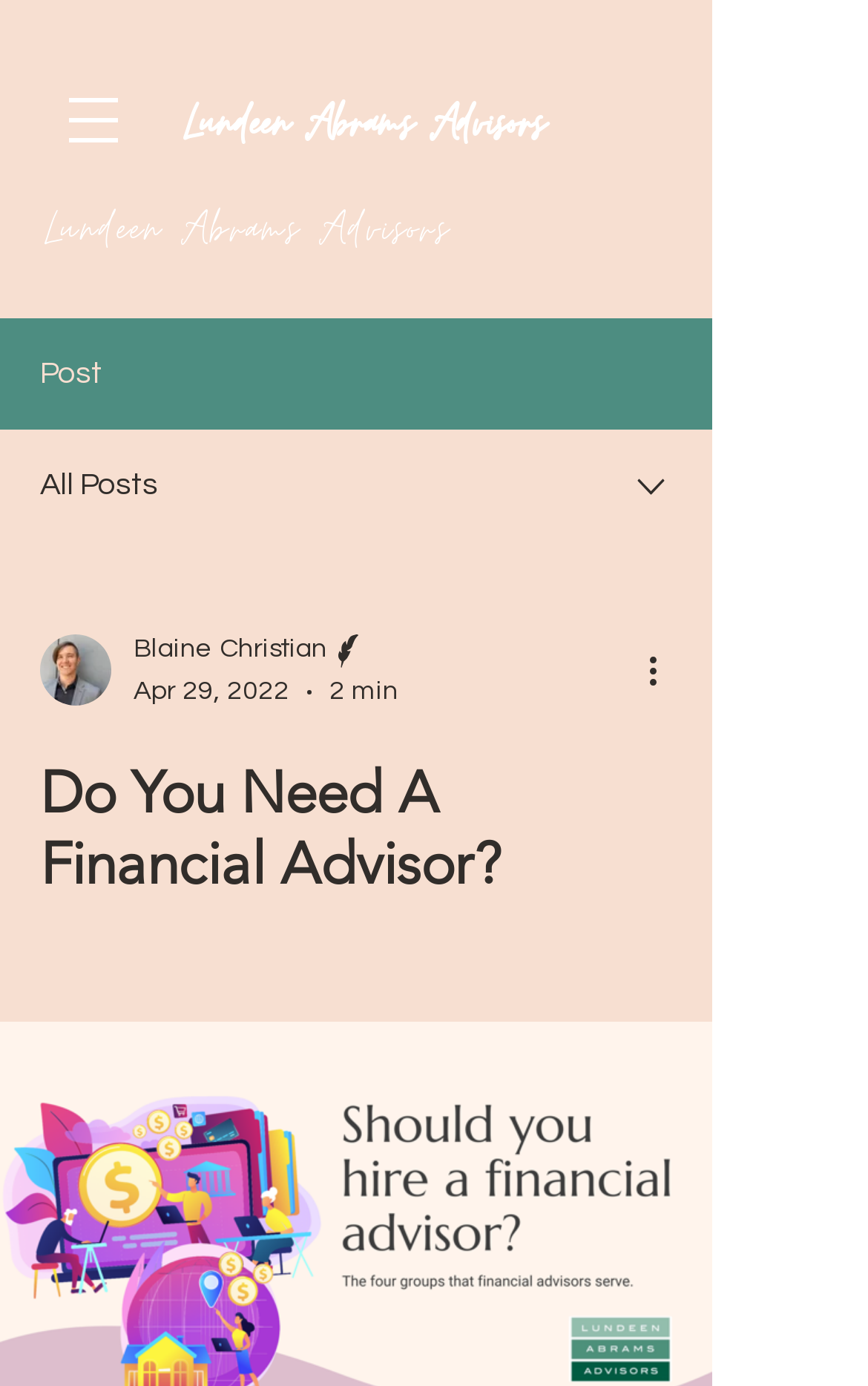Identify and provide the main heading of the webpage.

Do You Need A Financial Advisor?